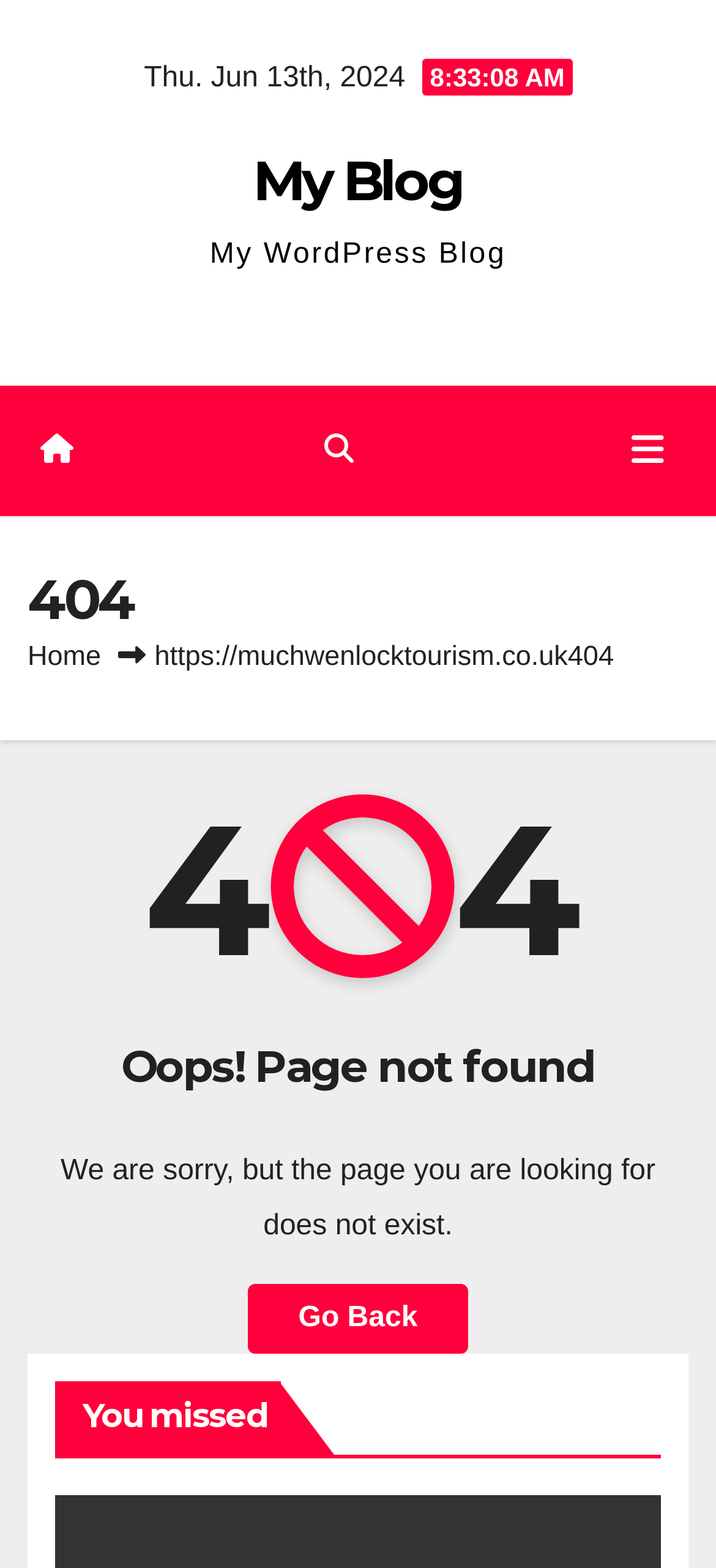What is the name of the blog?
Please respond to the question with a detailed and well-explained answer.

I found the name of the blog by looking at the top of the webpage, where it says 'My Blog' in a link element, and also in a static text element that says 'My WordPress Blog'.